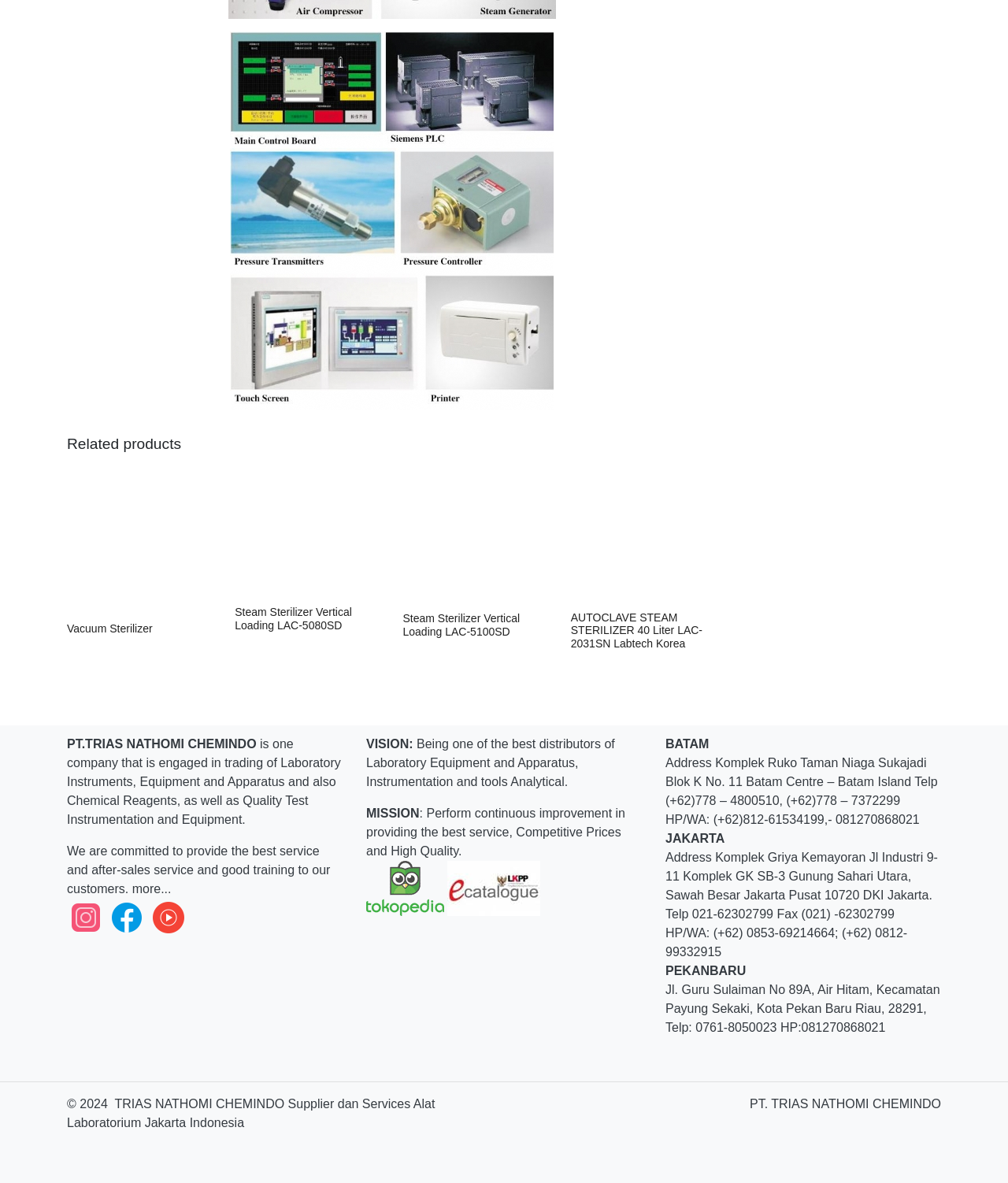Provide the bounding box coordinates of the HTML element this sentence describes: "https://thearc.org/". The bounding box coordinates consist of four float numbers between 0 and 1, i.e., [left, top, right, bottom].

None